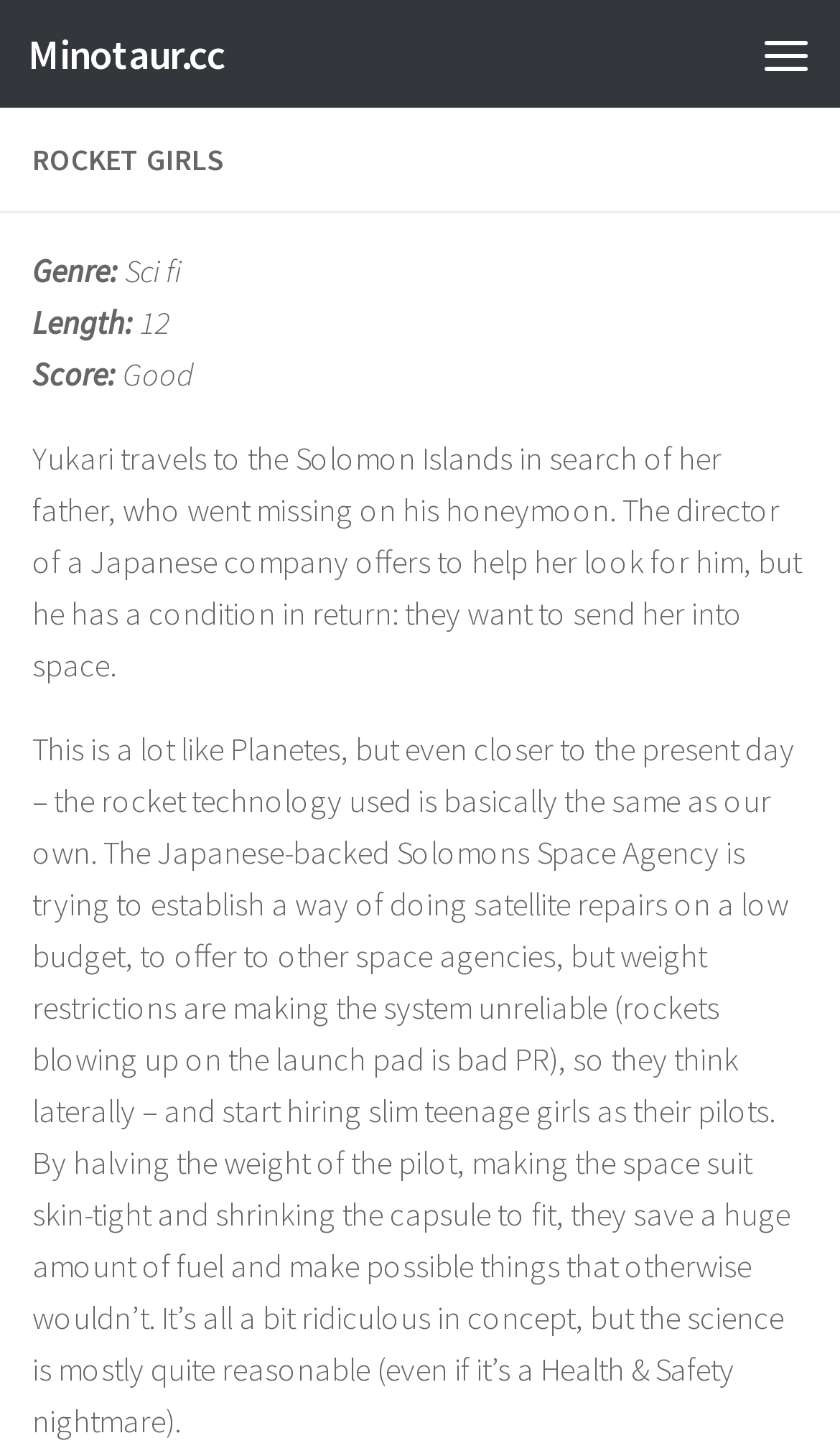Using the element description: "Minotaur.cc", determine the bounding box coordinates. The coordinates should be in the format [left, top, right, bottom], with values between 0 and 1.

[0.033, 0.0, 0.268, 0.075]